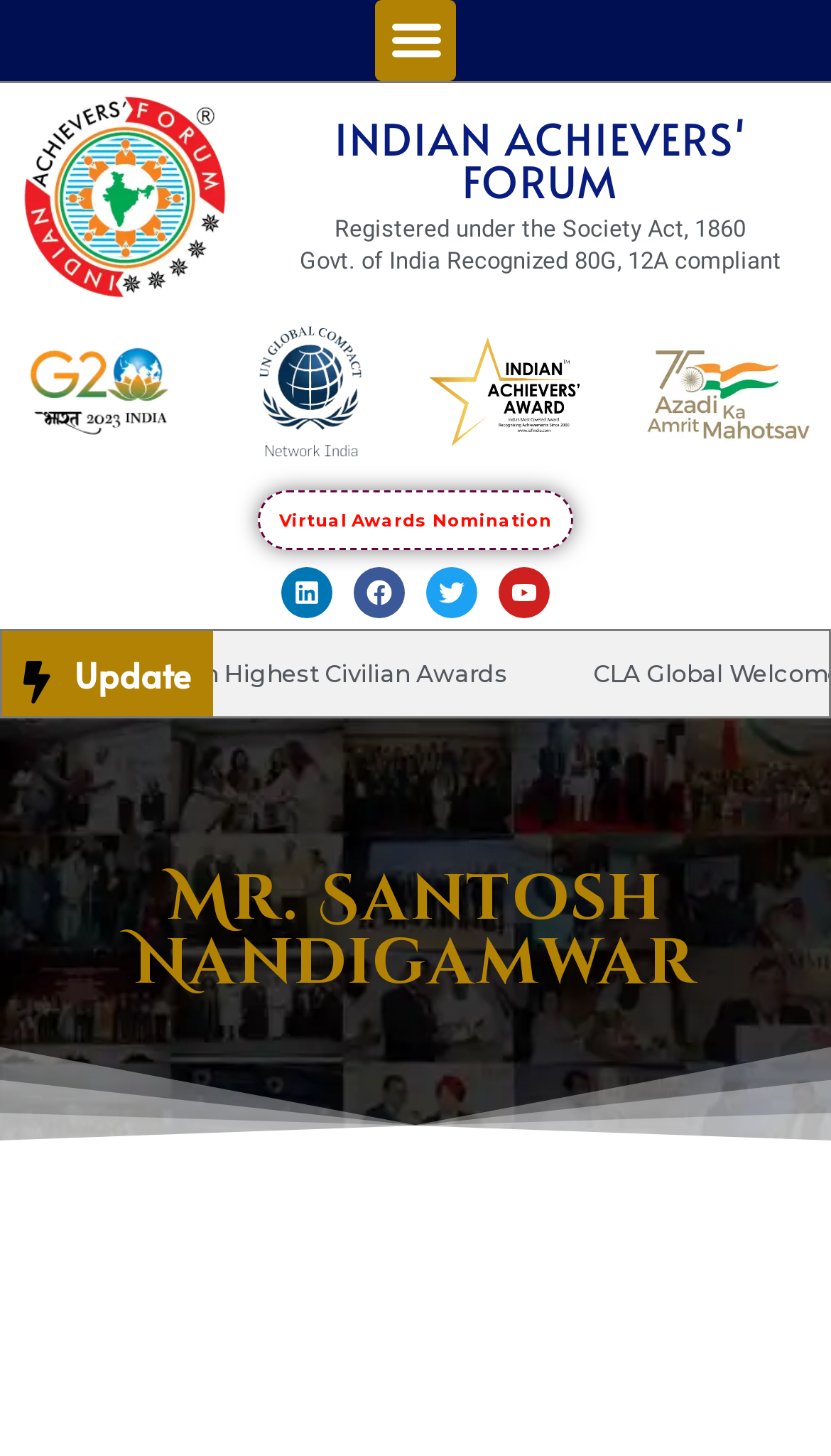Answer briefly with one word or phrase:
What is the name of the award winner?

Mr. Santosh Nandigamwar